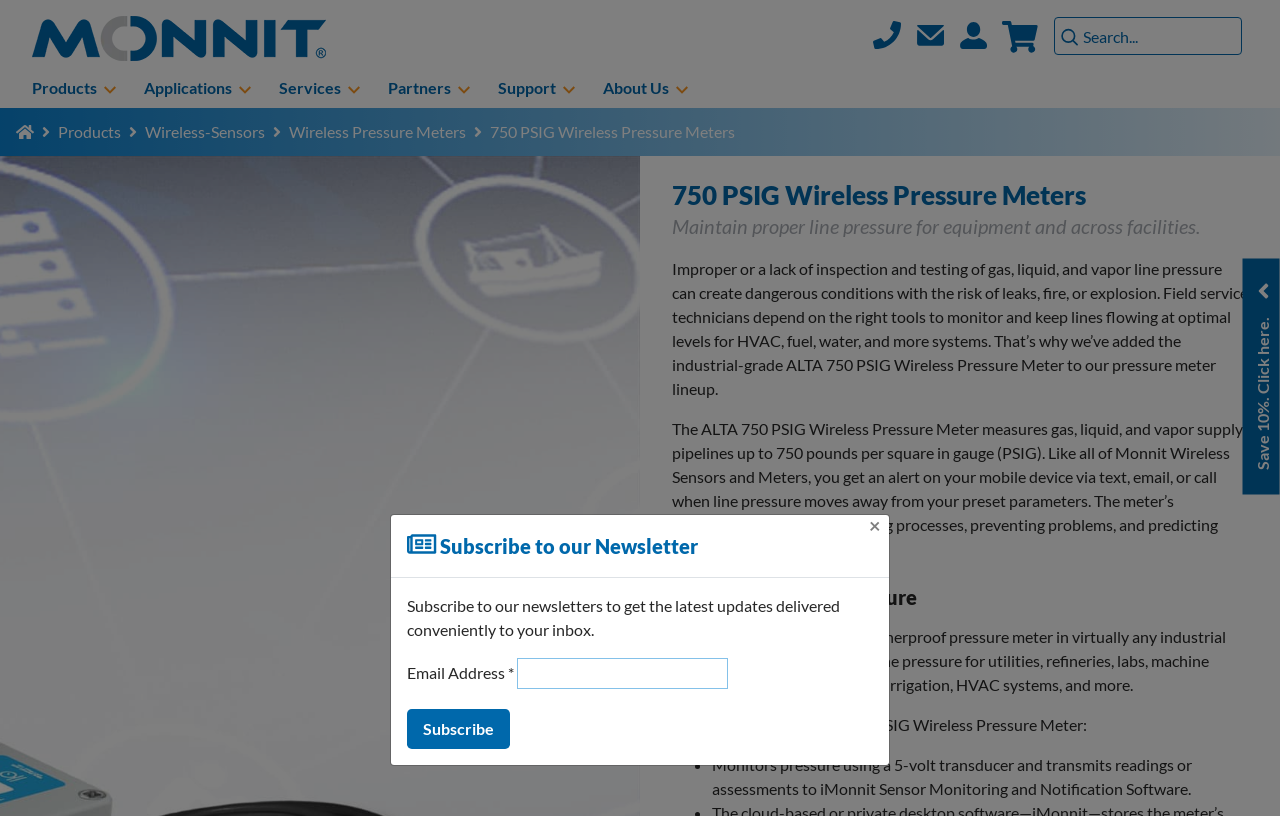Summarize the webpage with a detailed and informative caption.

The webpage is about Monnit, a company that offers wireless pressure meters, particularly the ALTA 750 PSIG Wireless Pressure Meter, which can track gas, liquid, and vapor pipeline pressure up to 750 PSIG in various industries such as HVAC, fuel systems, and plumbing.

At the top of the page, there is a header section with a phone number, email, login, and cart icons, as well as a search box. Below the header, there are five main navigation buttons: Products, Applications, Services, Partners, and Support.

The Products button is located on the left side of the page, and it has several sub-links, including Sensors, Gateways, Software, Accessories, and All Products. The Applications button is next to the Products button, and it has sub-links such as By Industry, By Use Case, and White Papers.

The Services button is located on the right side of the page, and it has sub-links including Product Customization, New Product Development, Training Services, and Installation Services. The Partners button is next to the Services button, and it has sub-links such as Partners With Monnit, Current Partners, and Monnit Distributors.

The Support button is located on the far right side of the page, and it has sub-links including Monnit Support, Monnit Knowledgebase, FAQs, Documentation, Downloads, Videos, and API. At the bottom of the page, there is an About Us section with links to Monnit, Contact, Webinars, Awards, and Investors.

Throughout the page, there are several images, including a main image at the top of the page, as well as smaller icons and images accompanying the navigation buttons and links.